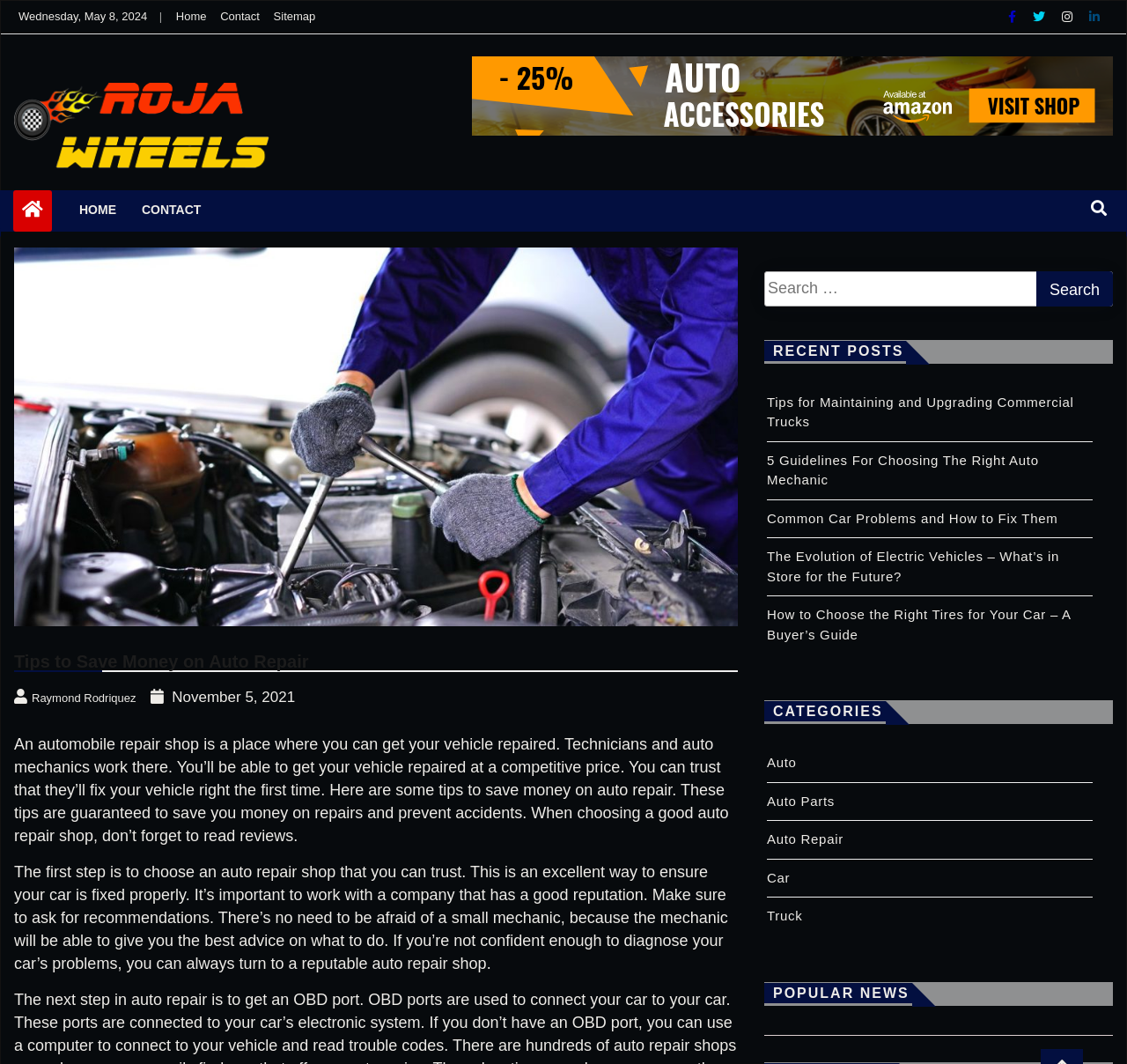Please analyze the image and give a detailed answer to the question:
How many recent posts are listed?

The recent posts are listed under the 'RECENT POSTS' heading. There are five links to different articles: 'Tips for Maintaining and Upgrading Commercial Trucks', '5 Guidelines For Choosing The Right Auto Mechanic', 'Common Car Problems and How to Fix Them', 'The Evolution of Electric Vehicles – What’s in Store for the Future?', and 'How to Choose the Right Tires for Your Car – A Buyer’s Guide'.